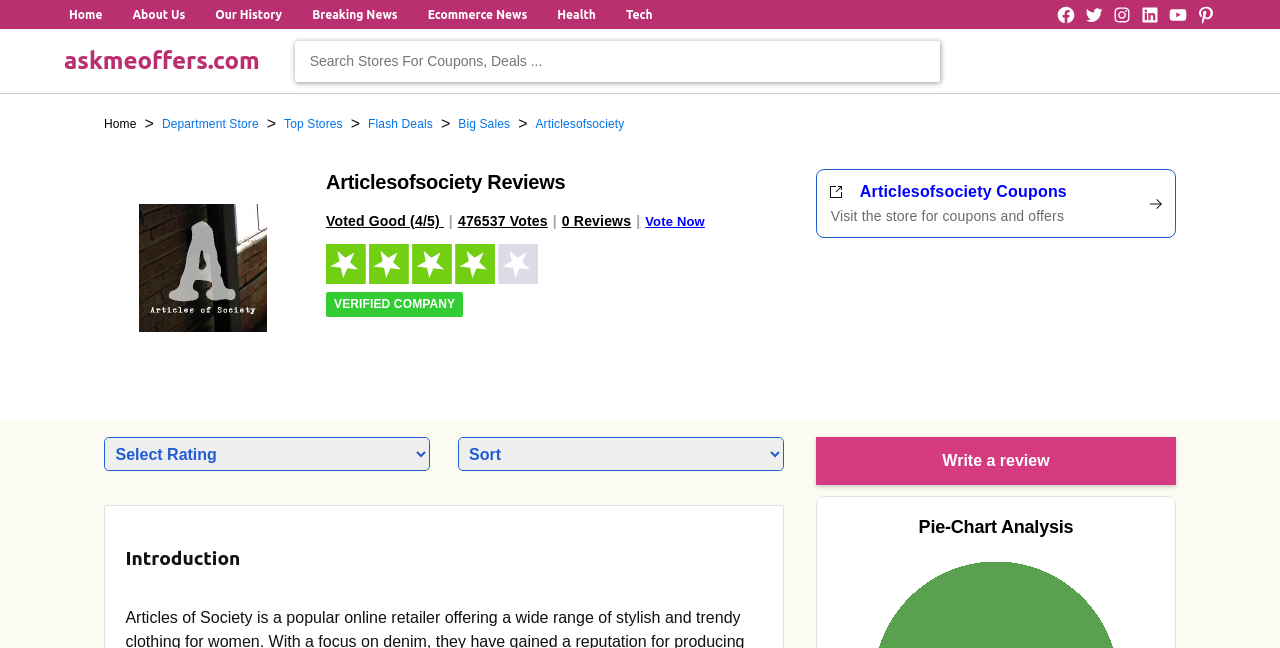Please examine the image and provide a detailed answer to the question: What is the current page of the breadcrumb navigation?

I found the current page by looking at the breadcrumb navigation, which displays the current page as 'Articlesofsociety', indicated by the disabled link 'Current Page: Articlesofsociety'.